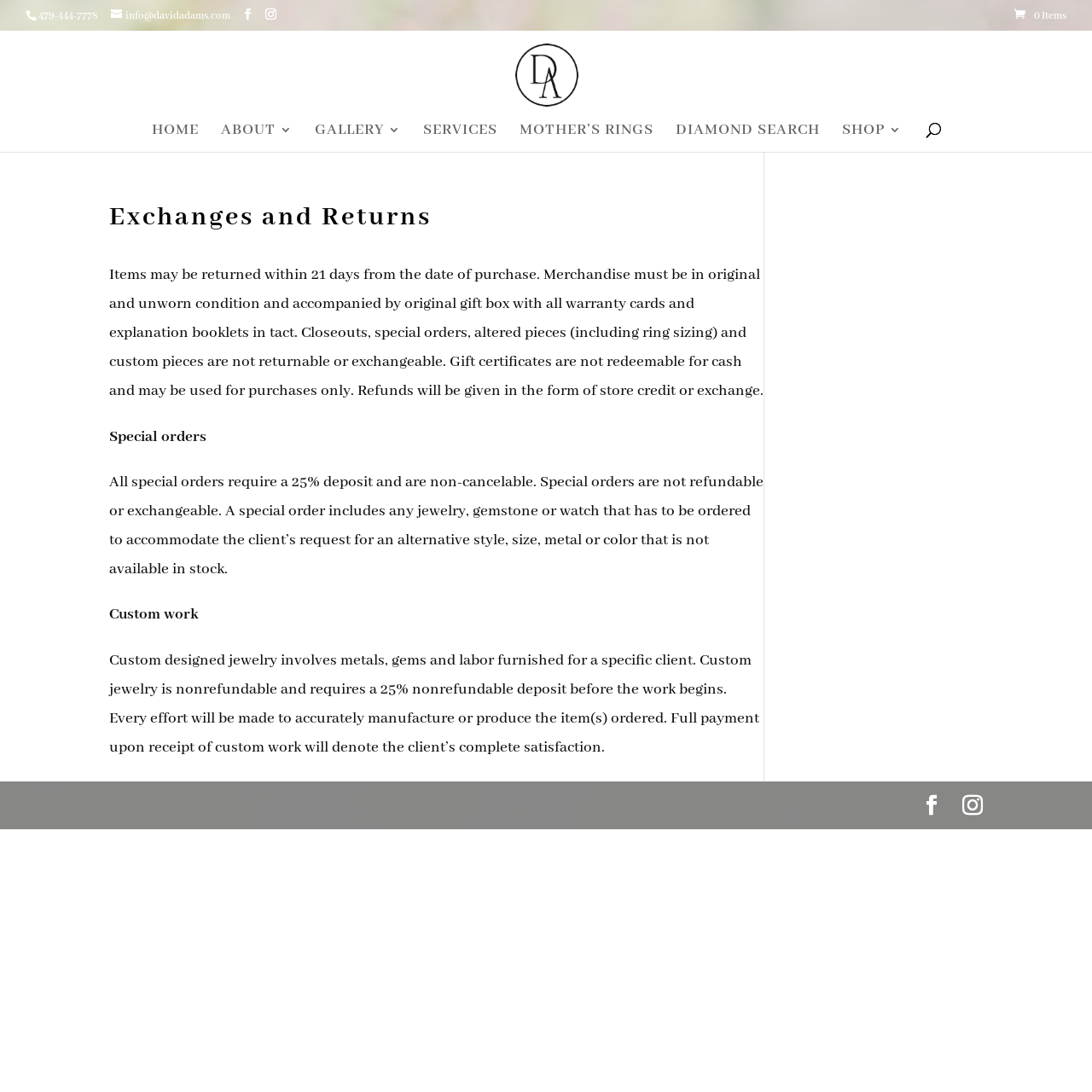Give a detailed account of the webpage.

The webpage is about Exchanges and Returns policy of David Adams Fine Jewelry. At the top left, there is a phone number "479-444-7778" and three social media links. Next to the phone number, there is an email address "info@davidadams.com" and two more social media links. 

On the top center, there is a logo of David Adams Fine Jewelry, which is an image with a link to the homepage. Below the logo, there is a navigation menu with links to "HOME", "ABOUT 3", "GALLERY 3", "SERVICES", "MOTHER’S RINGS", "DIAMOND SEARCH", and "SHOP 3". 

On the top right, there is a search box where users can search for items. Below the navigation menu, there is a main content area with a heading "Exchanges and Returns". This section explains the return and exchange policy of the jewelry store, including the conditions for returns, special orders, and custom work. 

At the bottom of the page, there are two social media links and a copyright information section.